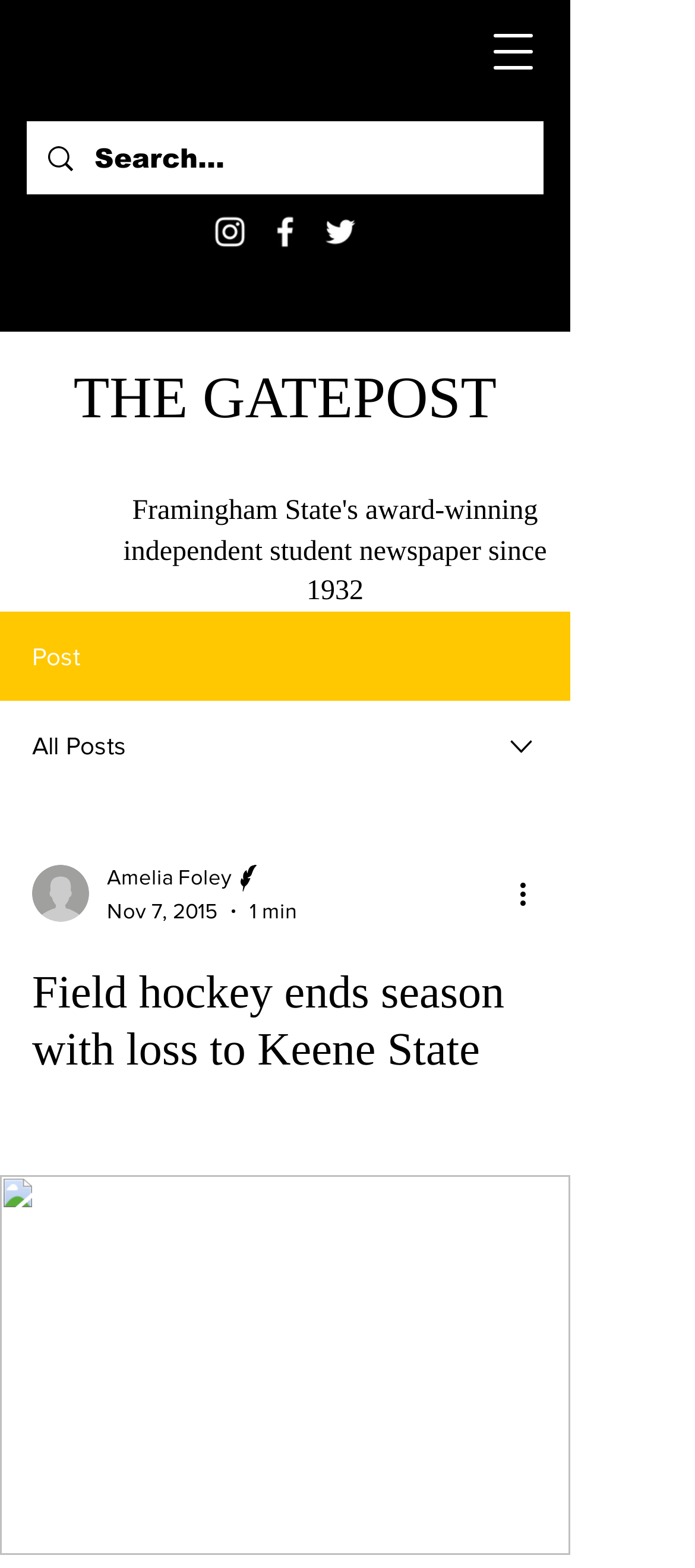What is the name of the award-winning independent student newspaper? Examine the screenshot and reply using just one word or a brief phrase.

THE GATEPOST